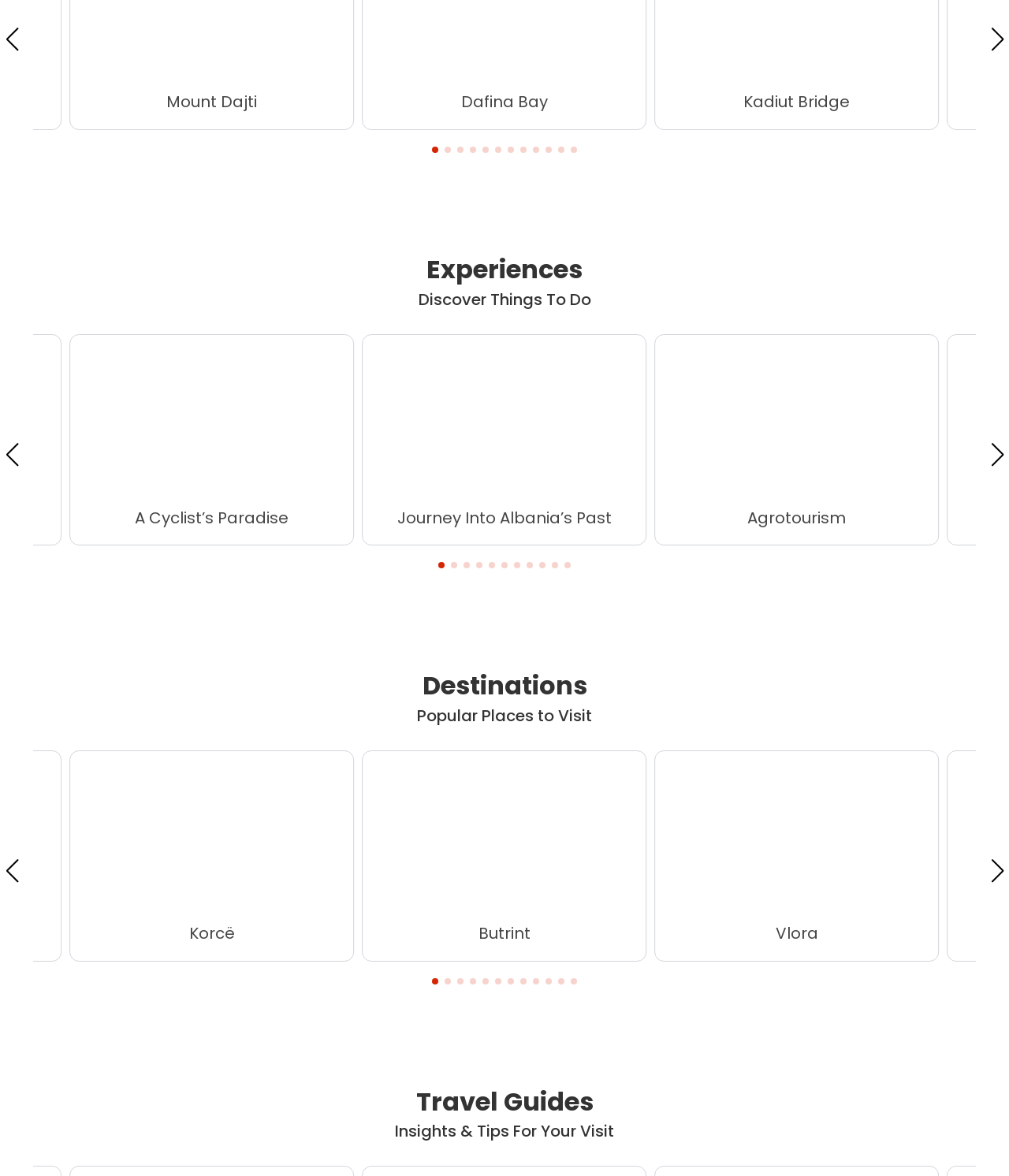What type of content is featured in the 'Experiences' section?
Based on the screenshot, answer the question with a single word or phrase.

Activities and attractions